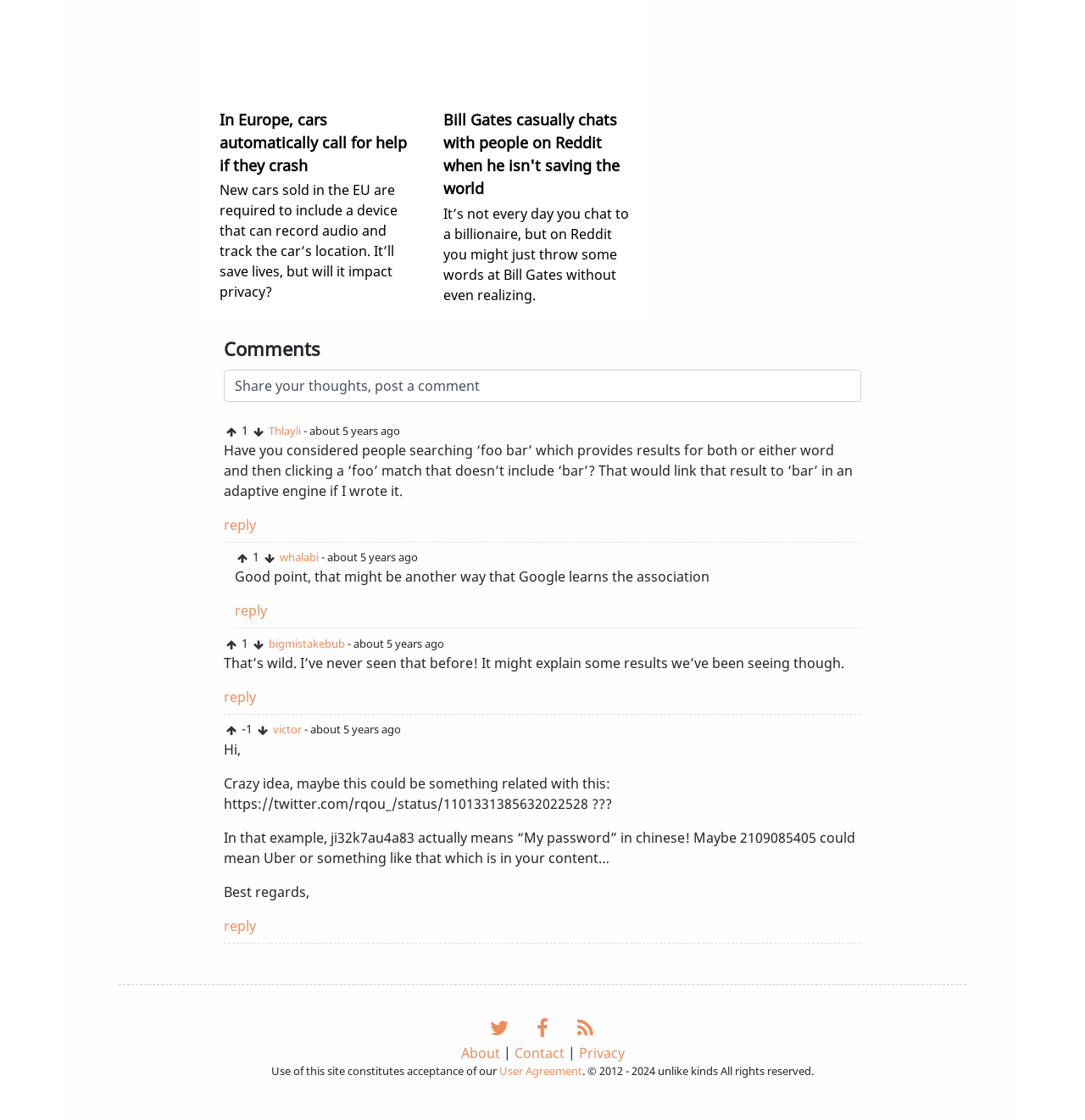How many votes does the first comment have?
Answer the question with just one word or phrase using the image.

1